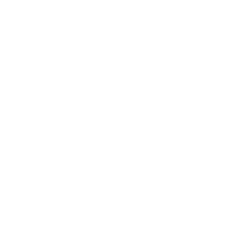What is the design style of the webpage?
Look at the image and answer the question using a single word or phrase.

Clean and minimalist